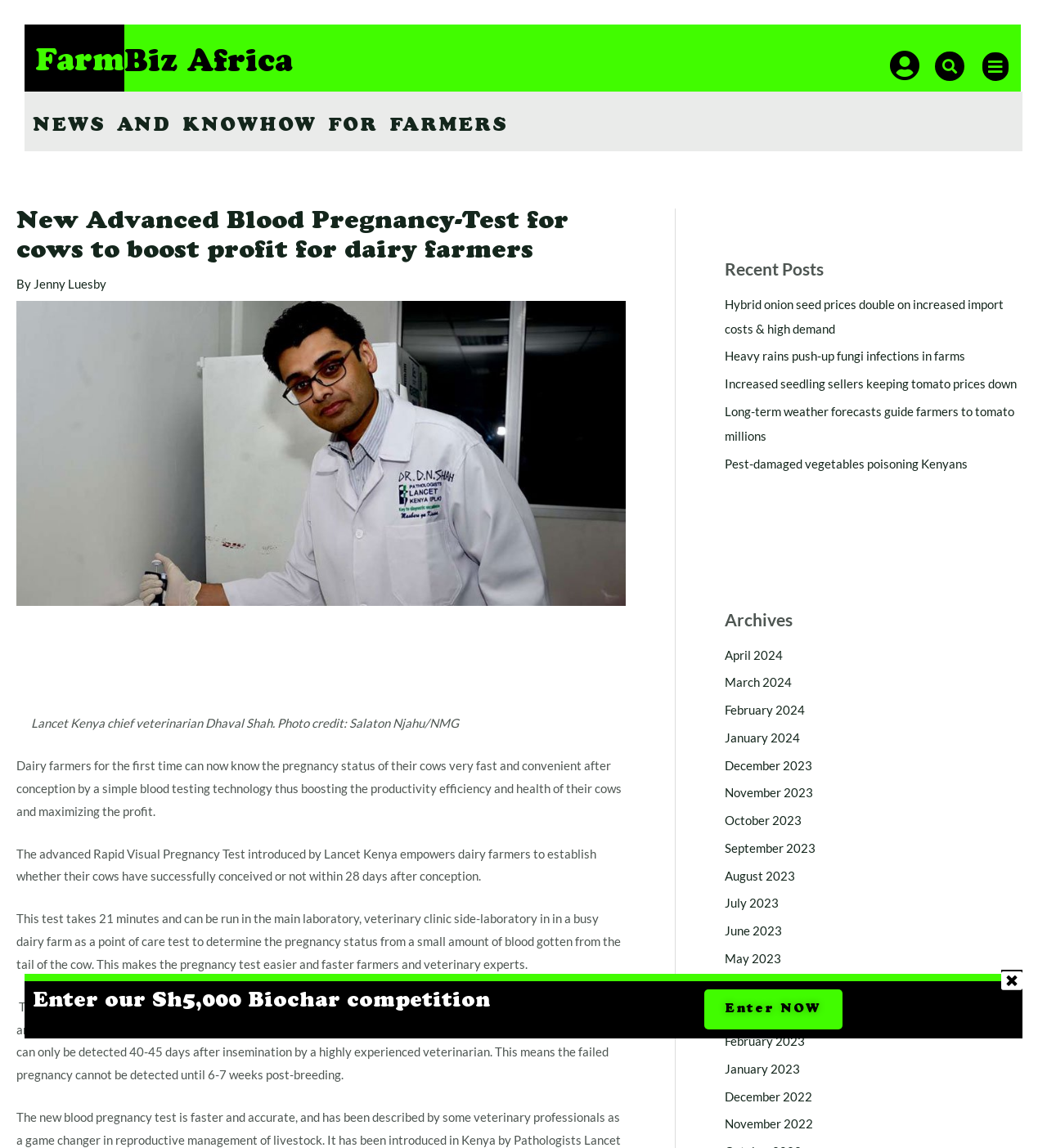Determine the bounding box coordinates for the HTML element mentioned in the following description: "Farm". The coordinates should be a list of four floats ranging from 0 to 1, represented as [left, top, right, bottom].

[0.034, 0.042, 0.119, 0.068]